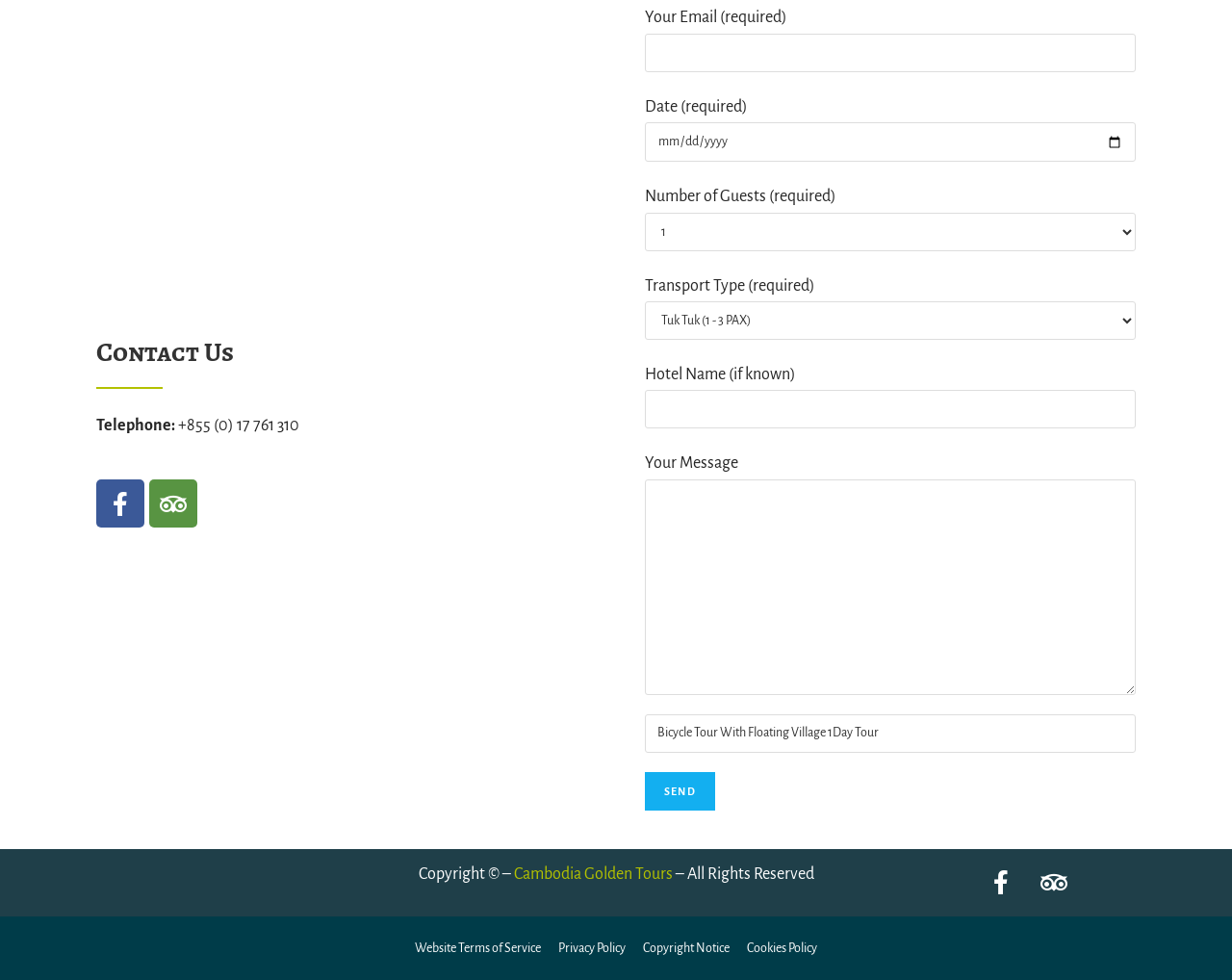Could you locate the bounding box coordinates for the section that should be clicked to accomplish this task: "Click the Send button".

[0.523, 0.788, 0.58, 0.827]